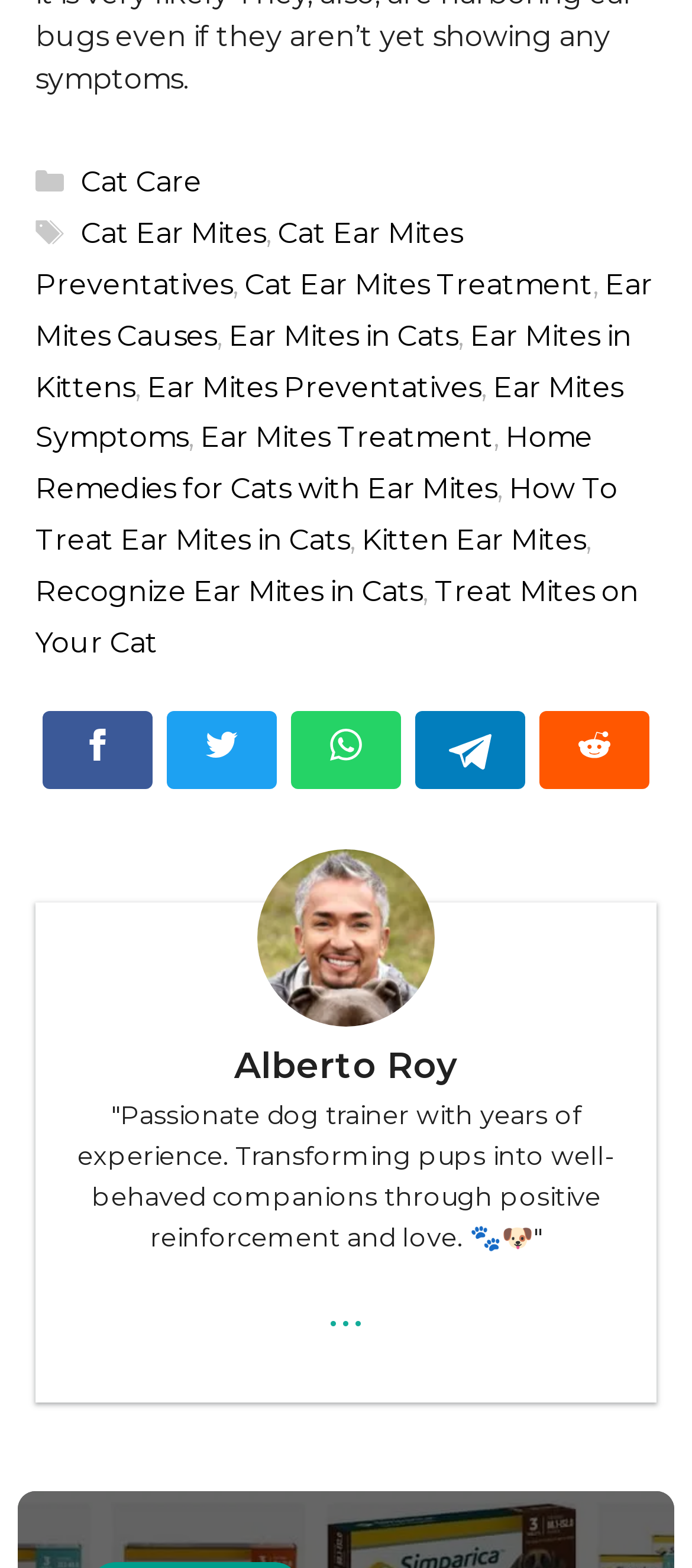How many links are there in the 'Tags' section?
Refer to the image and offer an in-depth and detailed answer to the question.

I counted the number of links under the 'Tags' section, starting from 'Cat Ear Mites' to 'Recognize Ear Mites in Cats', and found a total of 11 links.